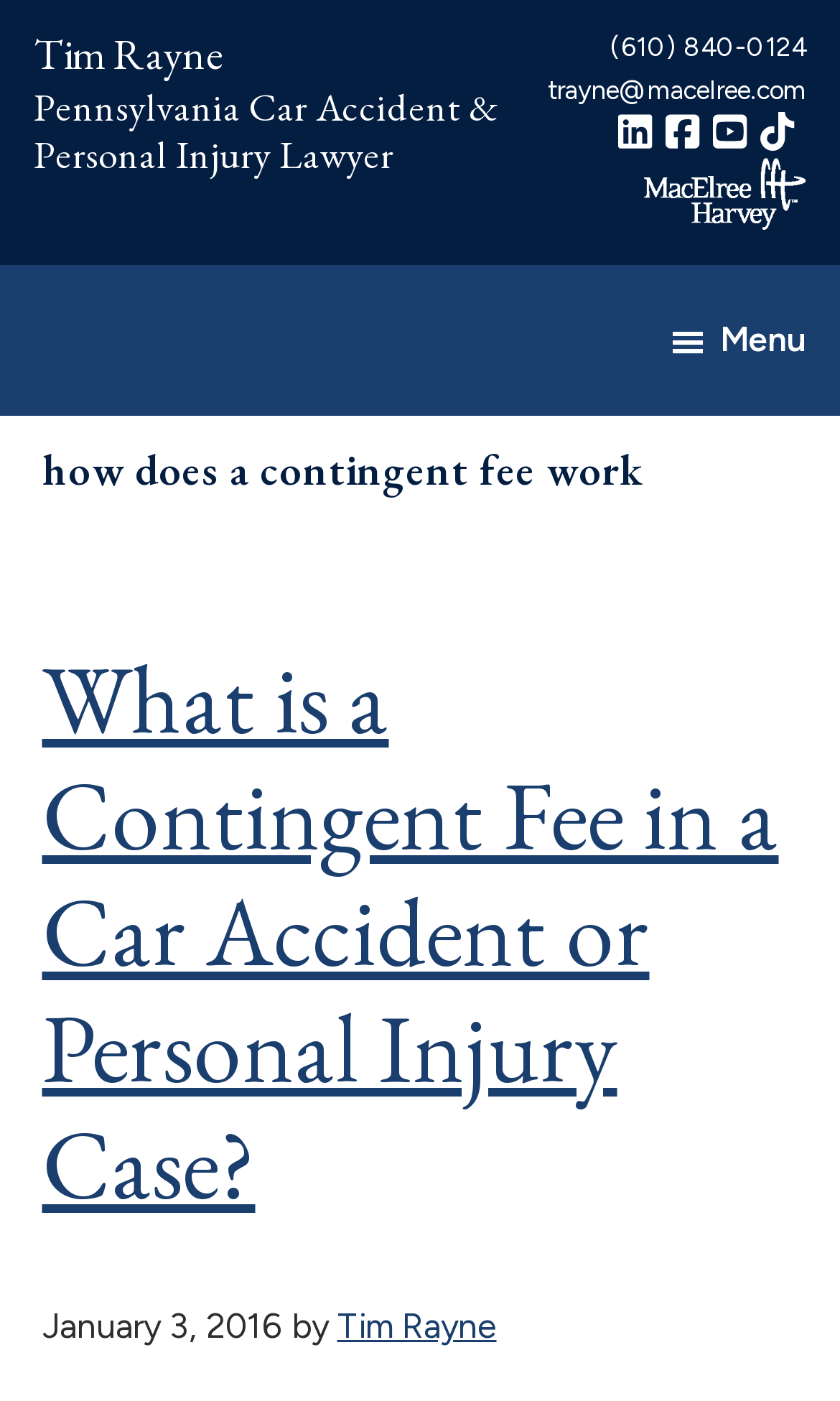Look at the image and write a detailed answer to the question: 
What is the name of the lawyer?

The name of the lawyer can be found in the heading element with the text 'Tim Rayne' and also in the link element with the text 'Tim Rayne' which is a sub-element of the heading element.